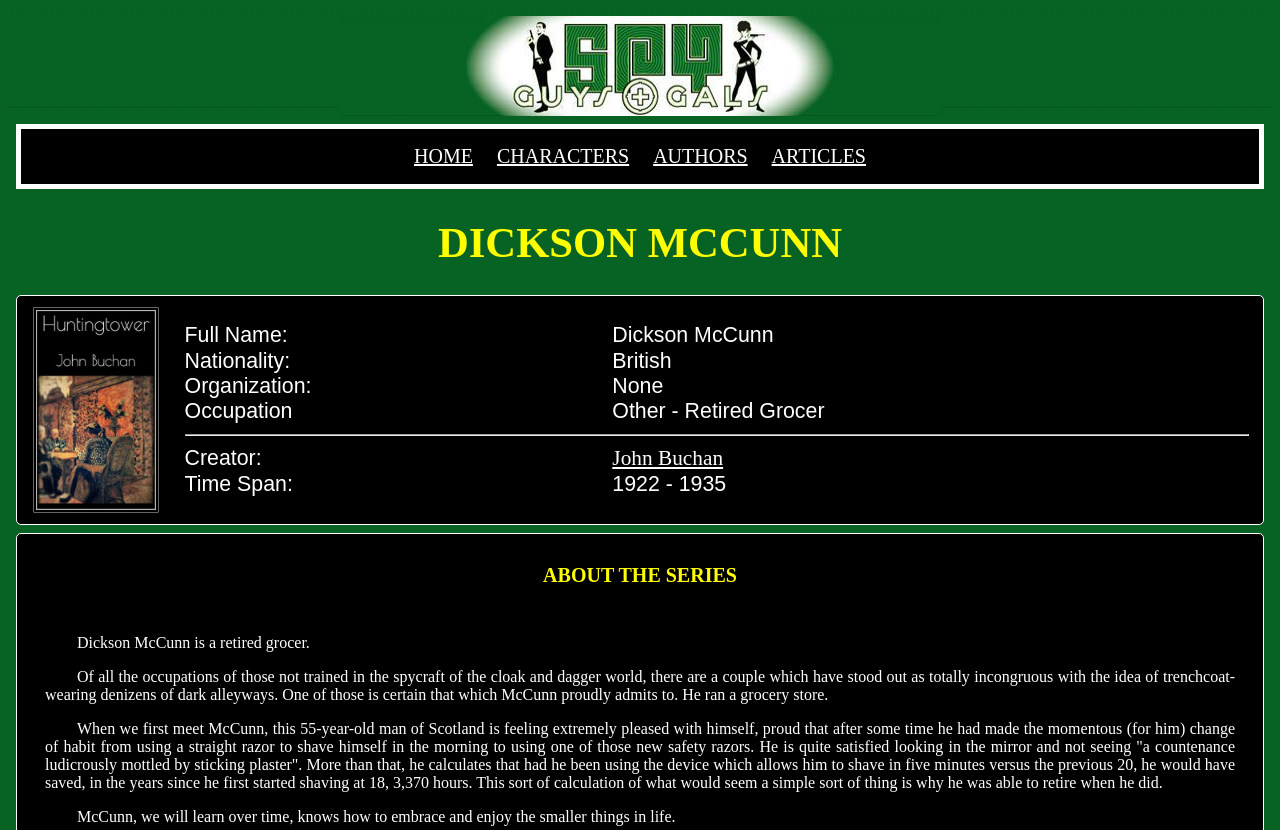Refer to the image and answer the question with as much detail as possible: What is the time span of Dickson McCunn's stories?

The time span of Dickson McCunn's stories is mentioned in the table under the 'Full Name' section, where it is stated as '1922 - 1935'.